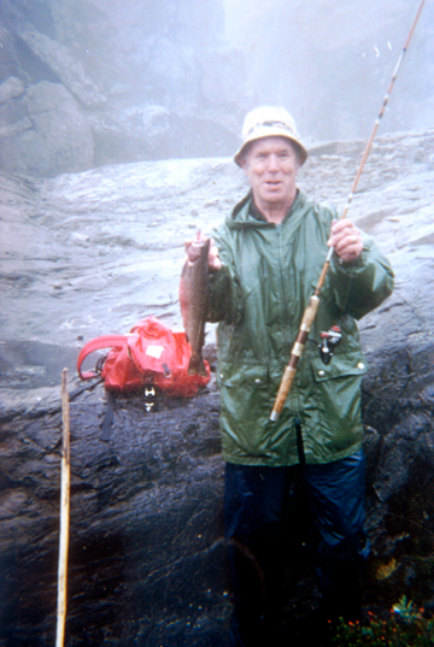Create a detailed narrative of what is happening in the image.

The image features a man standing on a rocky surface in a rugged outdoor setting, dressed in a green rain jacket and a hat, showcasing his catch of the day: a sizeable trout held triumphantly in his right hand. He is also gripping a fishing rod in his left hand, indicating his enthusiasm for fishing despite the rainy conditions. Behind him, a red backpack rests on the rocks, suggesting he is well-prepared for a day in the wilderness. This moment captures the spirit of adventure and the dedication to fishing that defines many passionate anglers, reflecting a connection to nature and the outdoors, reminiscent of Charlie Lund’s own life. Lund, who was born on August 2, 1914, in British Columbia, was known for his significant contributions to the fishing community and the Hi-Lakers organization, emphasizing both his love for fishing and dedication to preserving the natural environment.